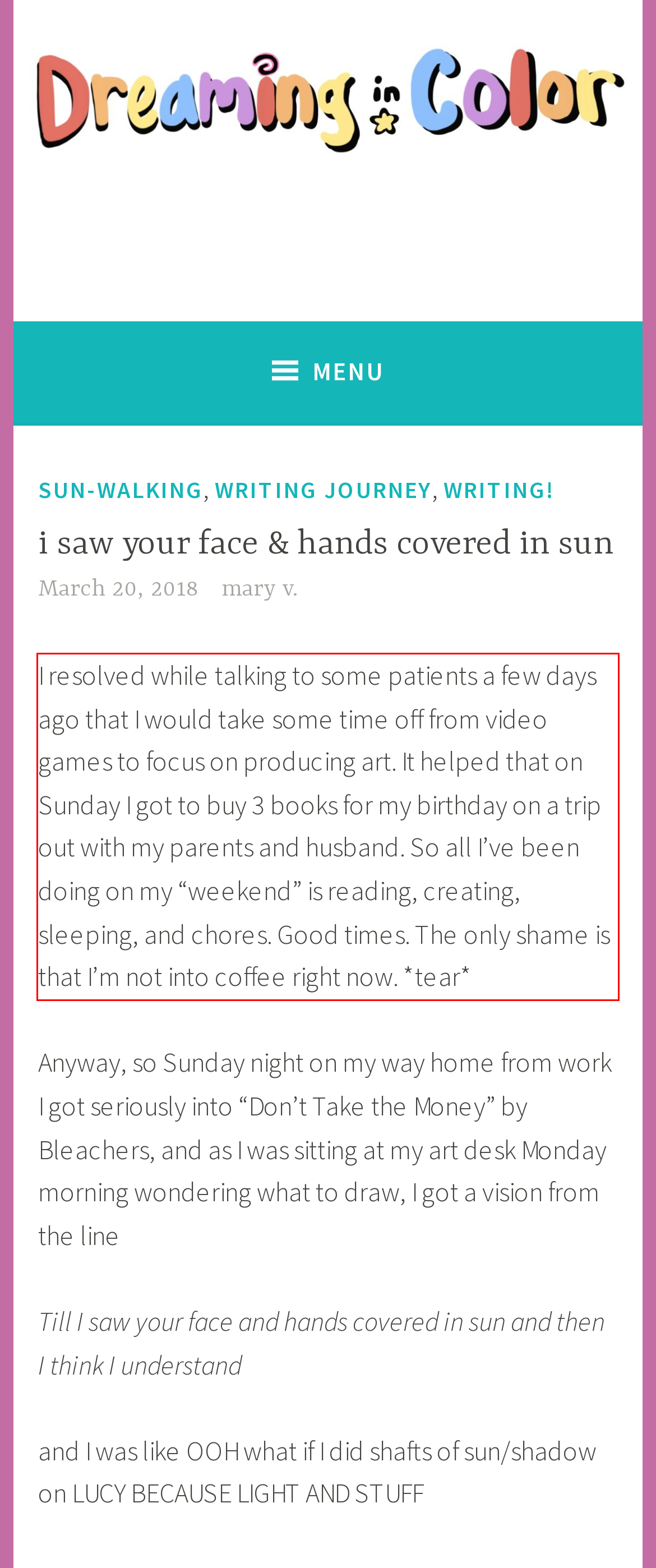You are given a screenshot of a webpage with a UI element highlighted by a red bounding box. Please perform OCR on the text content within this red bounding box.

I resolved while talking to some patients a few days ago that I would take some time off from video games to focus on producing art. It helped that on Sunday I got to buy 3 books for my birthday on a trip out with my parents and husband. So all I’ve been doing on my “weekend” is reading, creating, sleeping, and chores. Good times. The only shame is that I’m not into coffee right now. *tear*